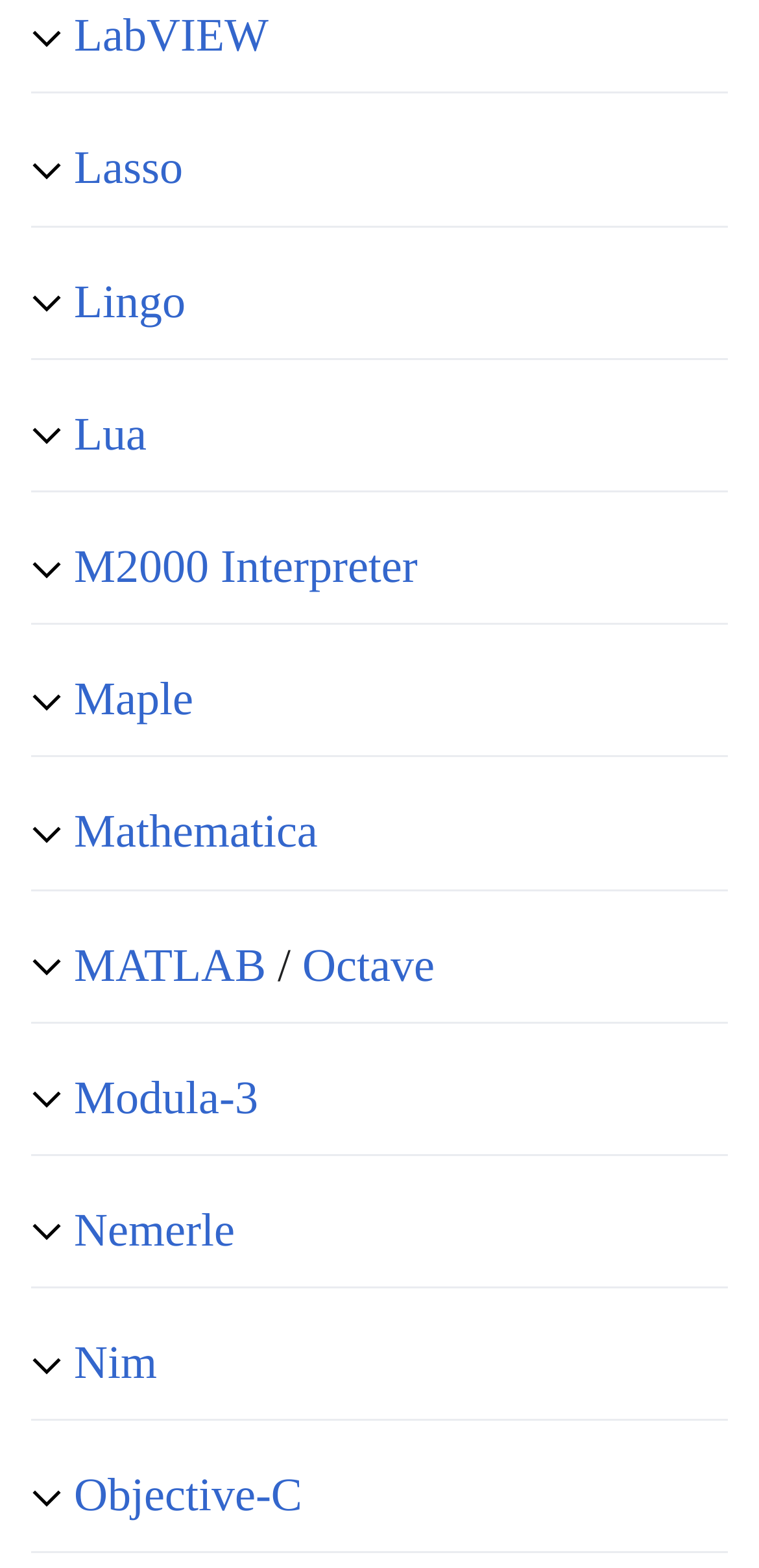Find the bounding box coordinates for the element that must be clicked to complete the instruction: "Click on LabVIEW". The coordinates should be four float numbers between 0 and 1, indicated as [left, top, right, bottom].

[0.097, 0.005, 0.959, 0.044]